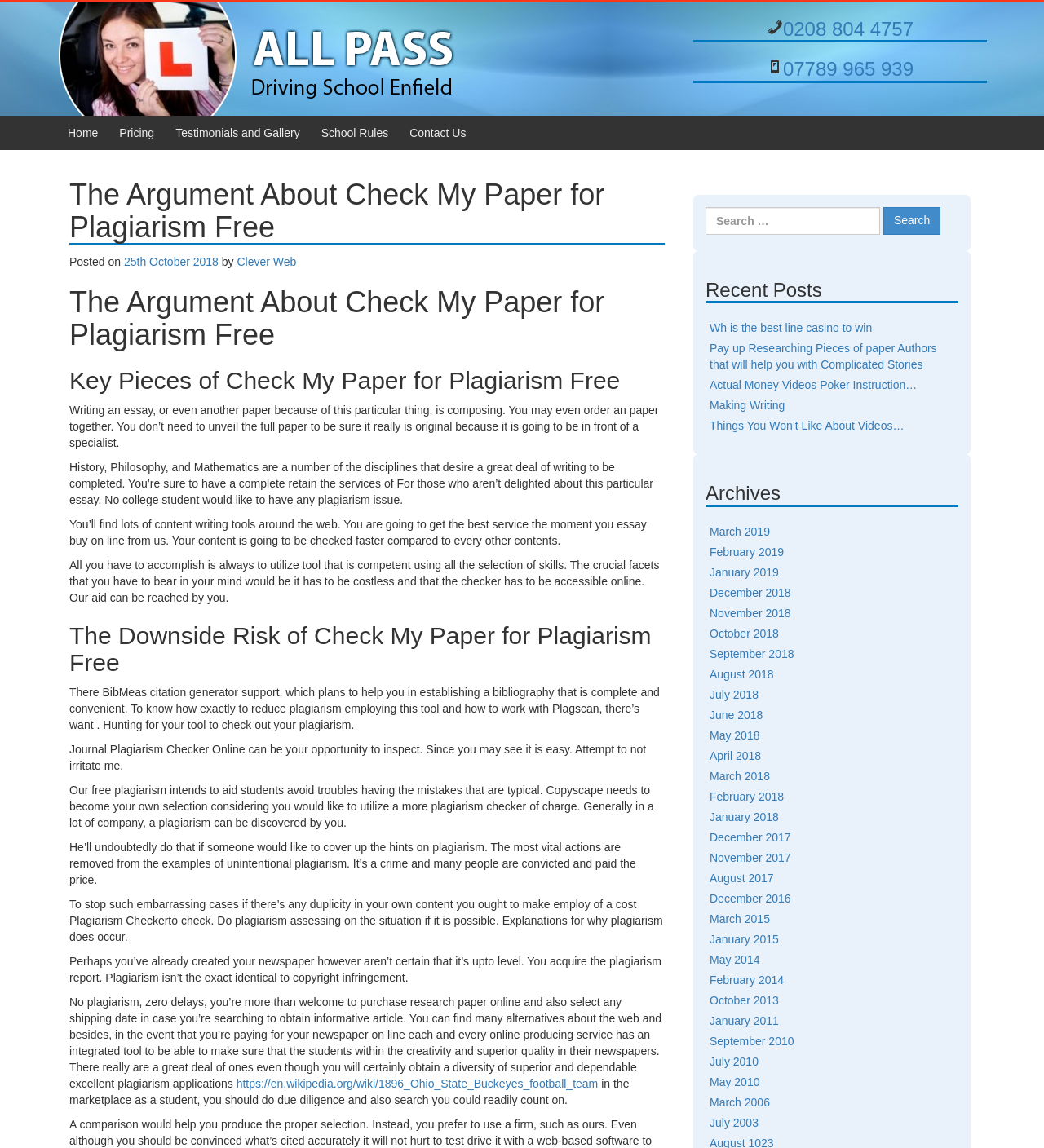For the given element description parent_node: Search for: value="Search", determine the bounding box coordinates of the UI element. The coordinates should follow the format (top-left x, top-left y, bottom-right x, bottom-right y) and be within the range of 0 to 1.

[0.846, 0.18, 0.901, 0.205]